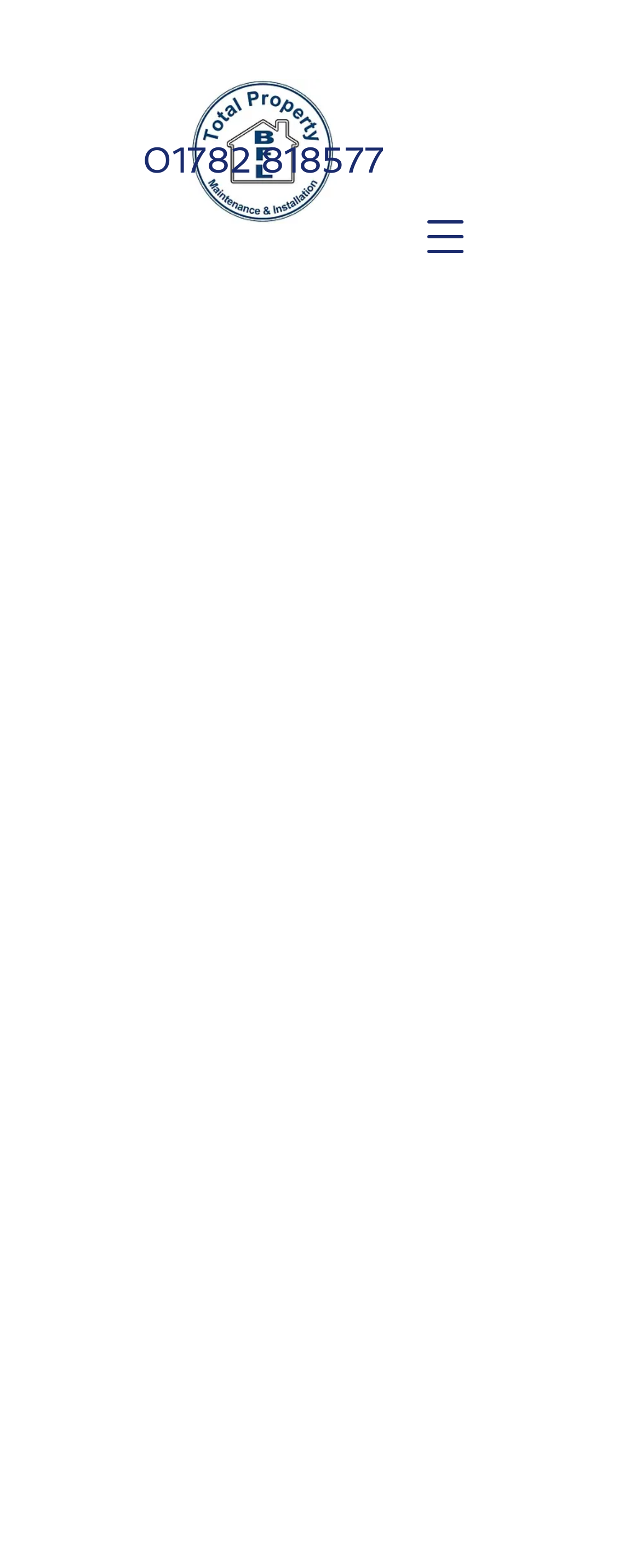Your task is to extract the text of the main heading from the webpage.

Central Heating, Boiler, Servicing and Maintenance 